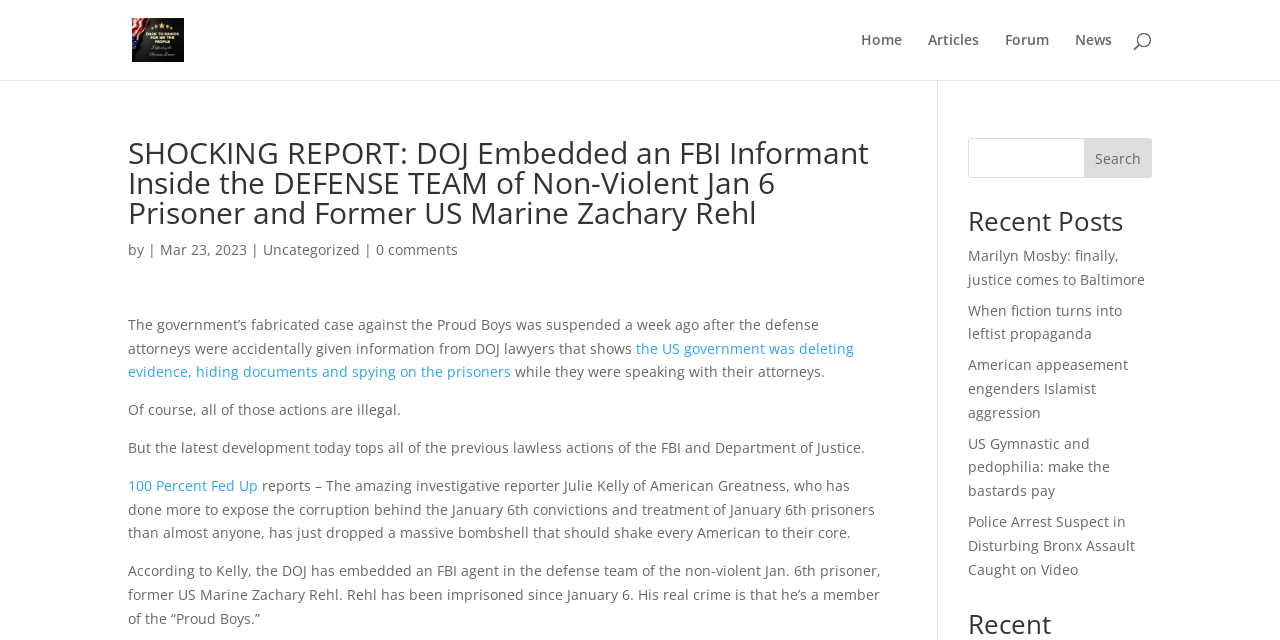Convey a detailed summary of the webpage, mentioning all key elements.

This webpage appears to be a news article or blog post with a focus on a shocking report about the US Department of Justice embedding an FBI informant inside the defense team of a non-violent January 6 prisoner and former US Marine, Zachary Rehl.

At the top of the page, there is a logo and a navigation menu with links to "Home", "Articles", "Forum", and "News". Below the navigation menu, there is a search bar that spans almost the entire width of the page.

The main content of the page is divided into two sections. The left section contains the article title, "SHOCKING REPORT: DOJ Embedded an FBI Informant Inside the DEFENSE TEAM of Non-Violent Jan 6 Prisoner and Former US Marine Zachary Rehl", followed by the author's name, date of publication, and category. The article text is presented in a series of paragraphs, with links to other sources and articles scattered throughout.

The right section of the page contains a list of "Recent Posts" with links to other articles, including "Marilyn Mosby: finally, justice comes to Baltimore", "When fiction turns into leftist propaganda", and "American appeasement engenders Islamist aggression".

There are no images on the page, except for the logo at the top, which is an image with the text "BacktoBasicsforWethePeople".